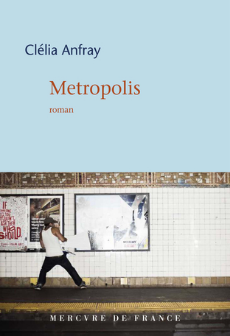Convey all the details present in the image.

This image showcases the cover of "Metropolis," a novel by Clélia Anfray, published by Mercure de France. The cover features a minimalist design with a light blue background and the title prominently displayed in a bold orange font. Below the title, the word "roman" indicates the literary genre. The artwork presents a scene from a Parisian subway, hinting at the story's urban setting. A figure is seen walking, seemingly in motion, which reflects the bustling atmosphere of the city. Underneath, the publisher's name is elegantly presented at the bottom, reinforcing its distinguished appearance. The design encapsulates the dynamic essence of Paris and sets the tone for a contemporary exploration of city life and human connections.